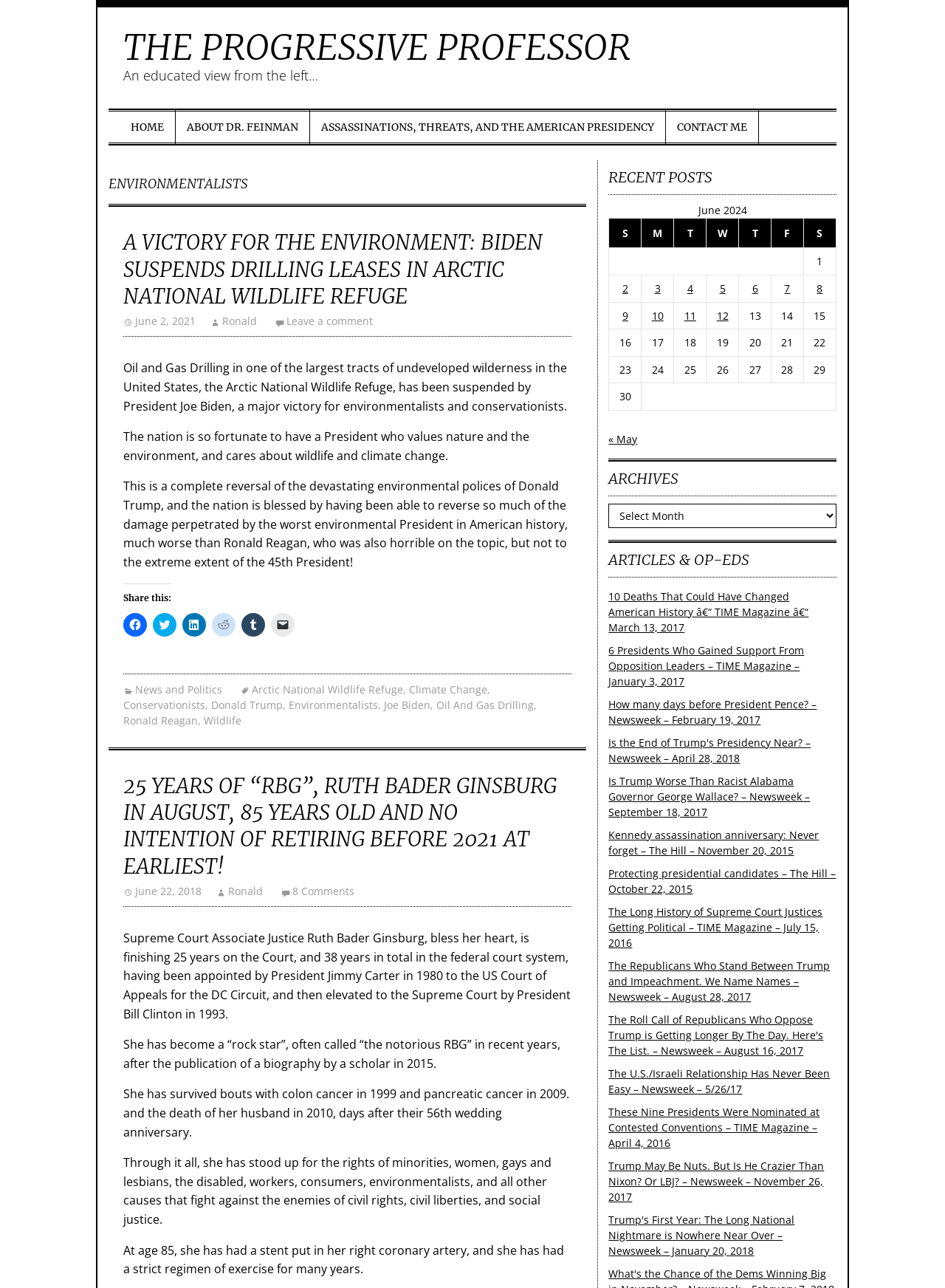Answer briefly with one word or phrase:
Who is the author of the blog?

Dr. Feinman